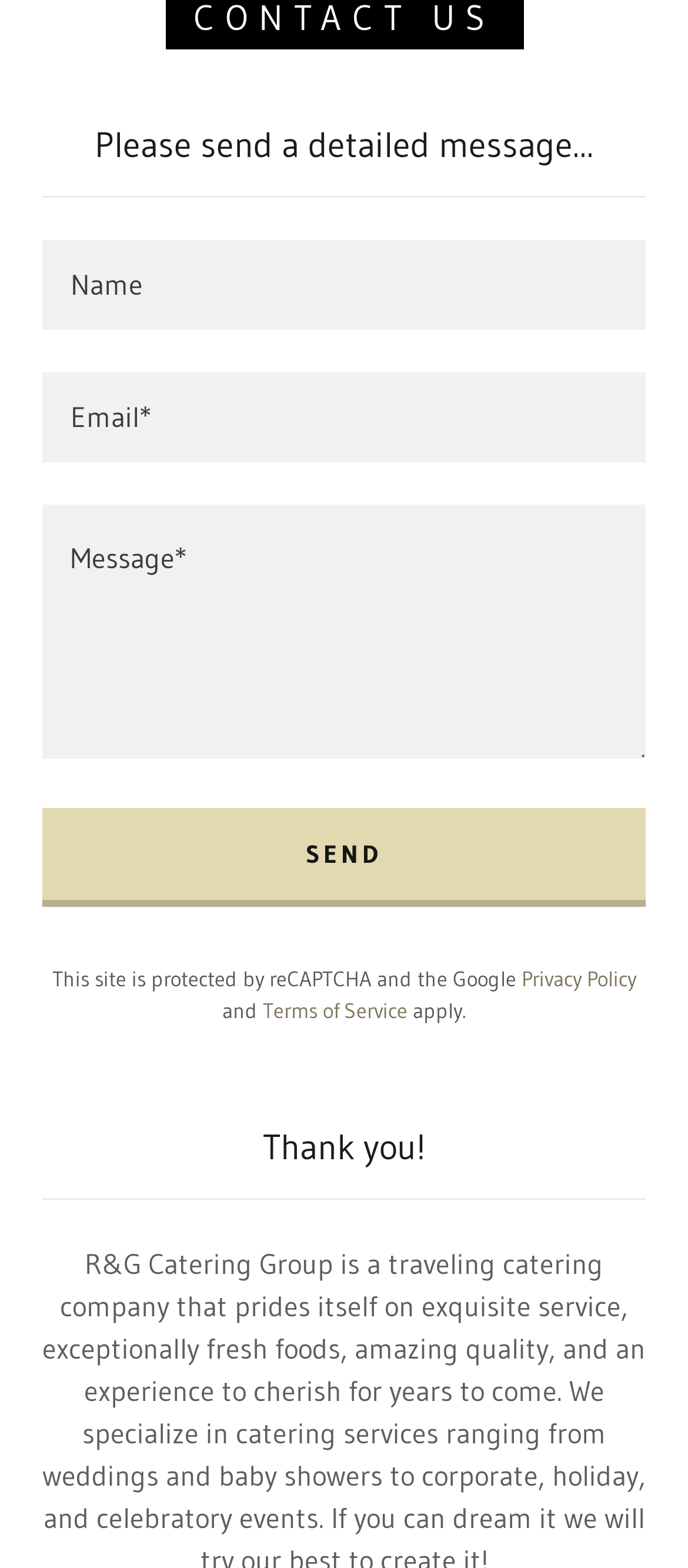Use a single word or phrase to answer the following:
What is the purpose of the textboxes?

To input name, email, and message